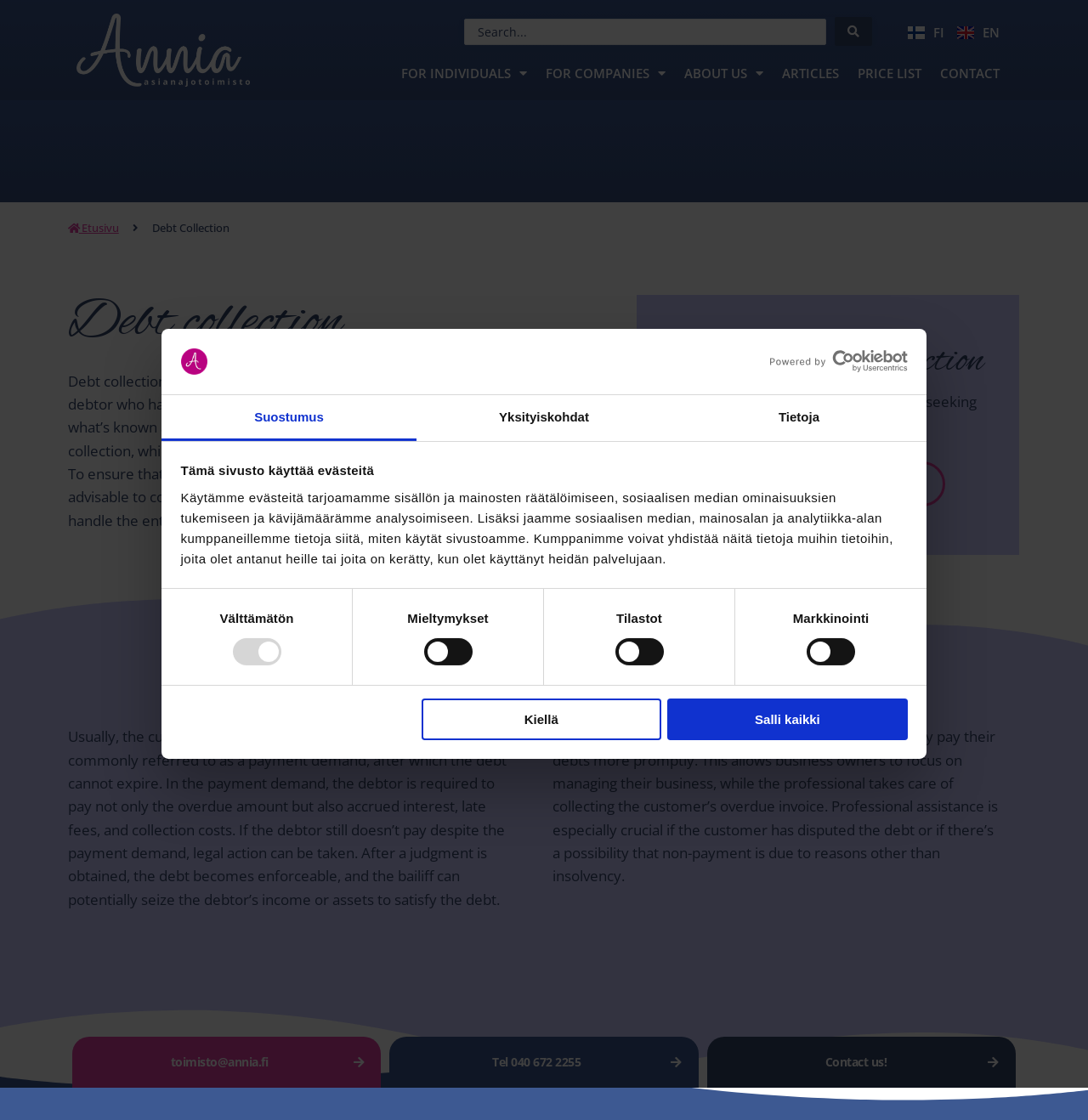What can happen if the debtor still doesn't pay despite the payment demand? Using the information from the screenshot, answer with a single word or phrase.

Legal action can be taken